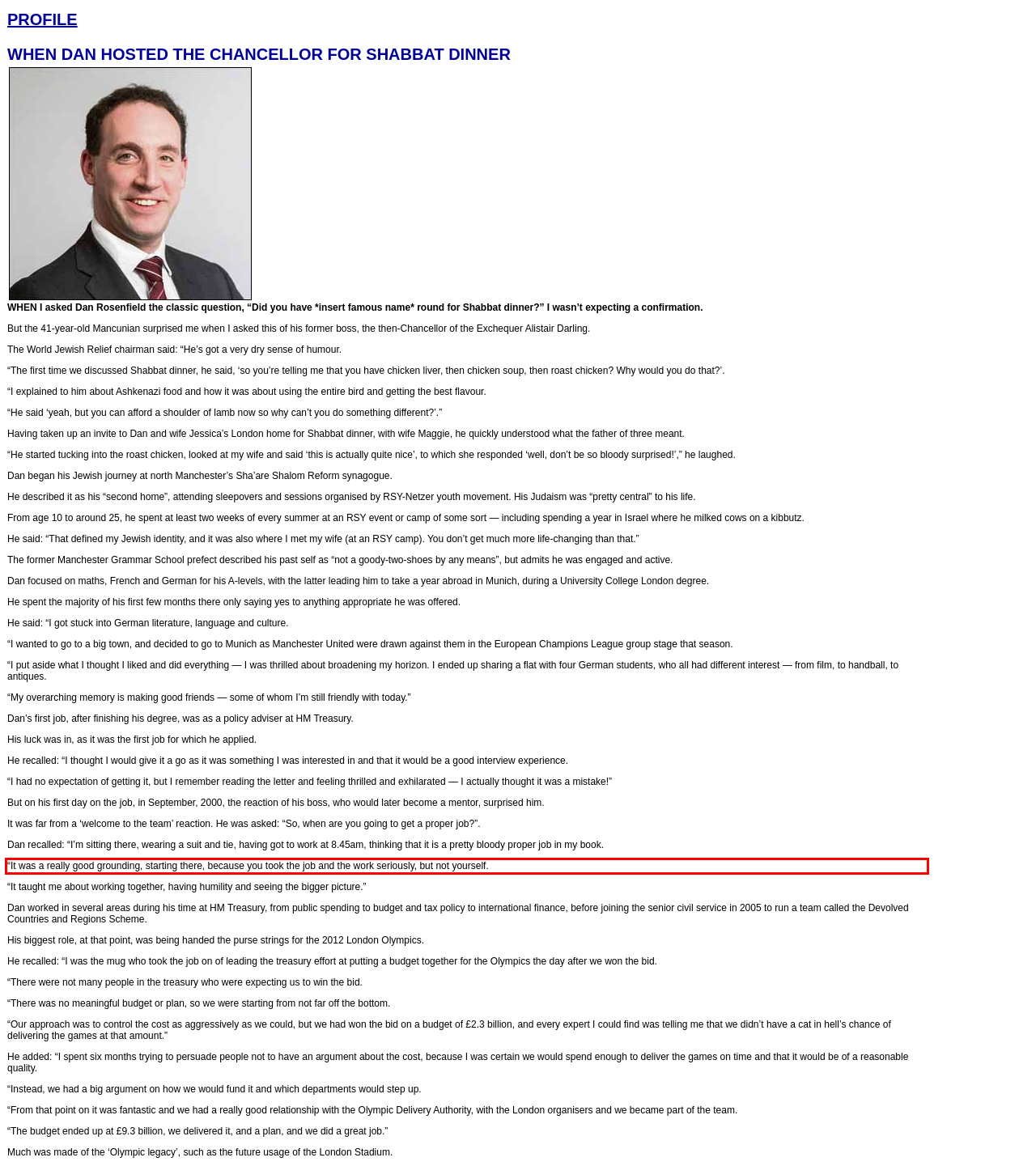Within the provided webpage screenshot, find the red rectangle bounding box and perform OCR to obtain the text content.

“It was a really good grounding, starting there, because you took the job and the work seriously, but not yourself.